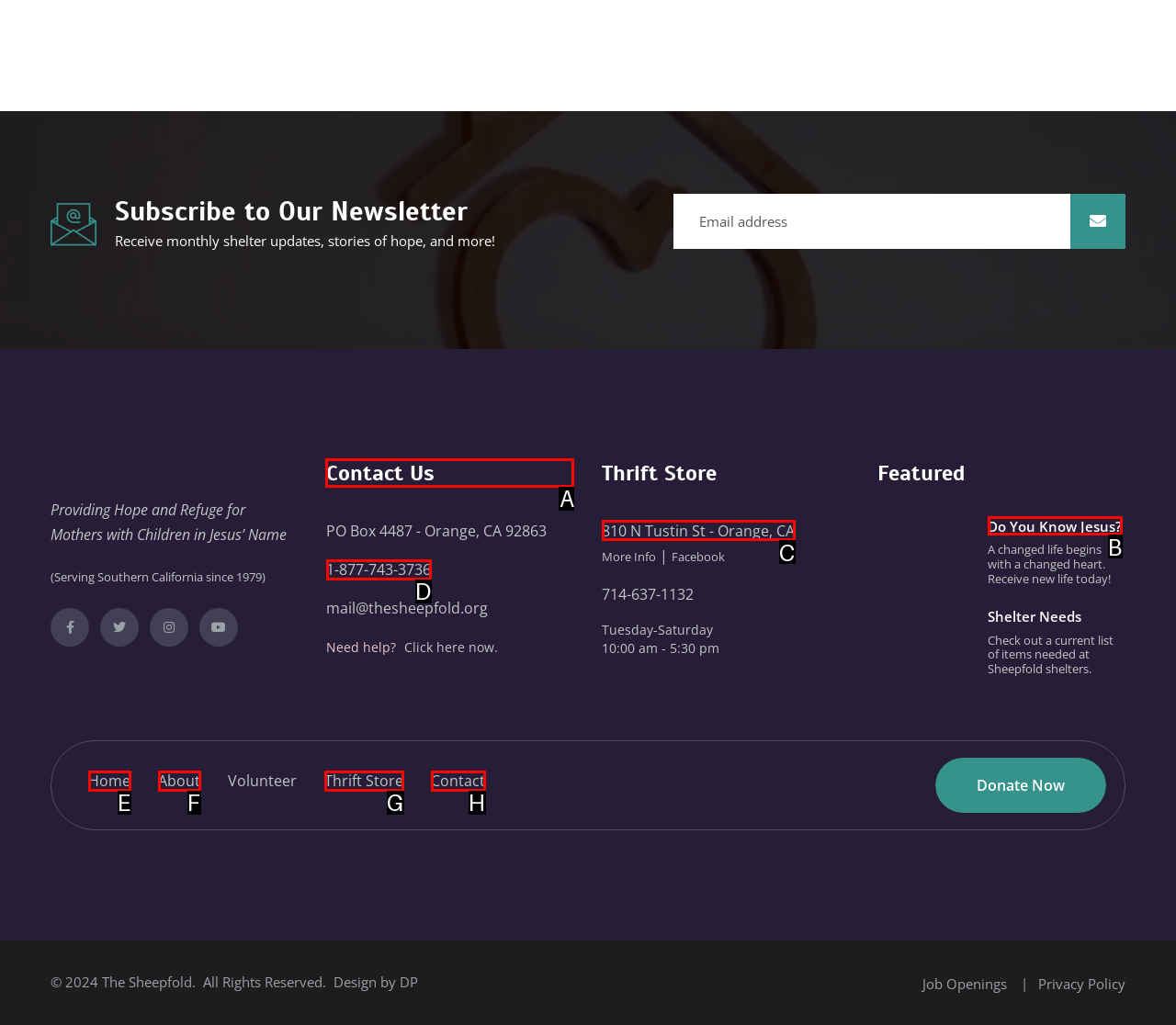Identify the letter of the option that should be selected to accomplish the following task: Contact us. Provide the letter directly.

A